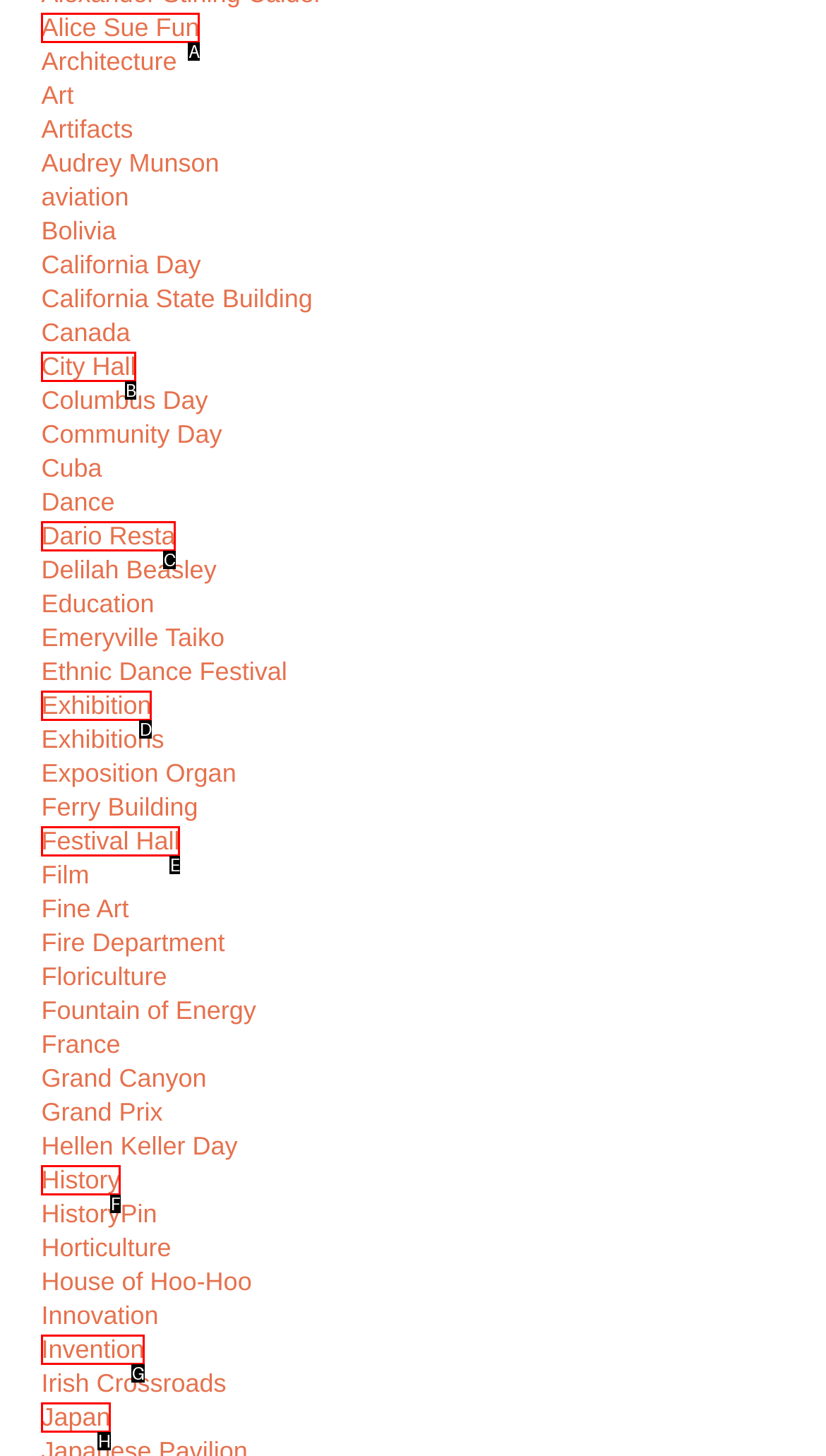Identify the HTML element that matches the description: Japan. Provide the letter of the correct option from the choices.

H